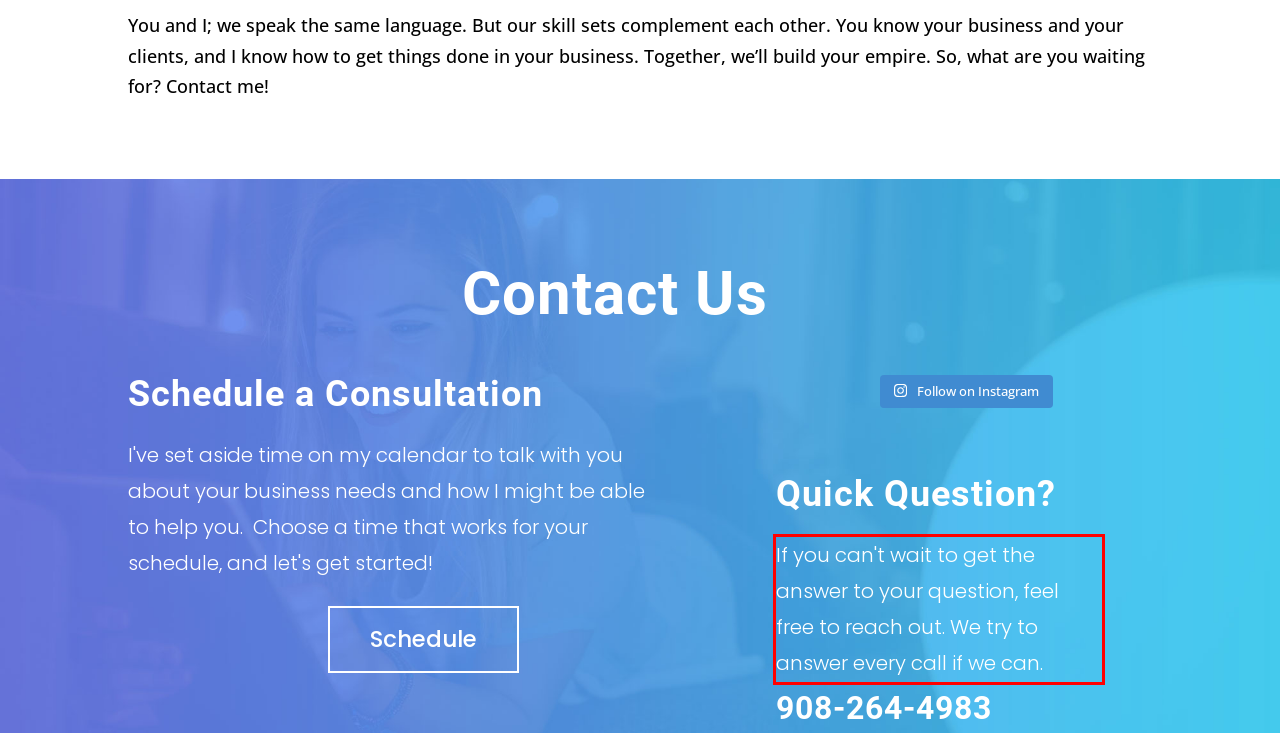Please look at the screenshot provided and find the red bounding box. Extract the text content contained within this bounding box.

If you can't wait to get the answer to your question, feel free to reach out. We try to answer every call if we can.